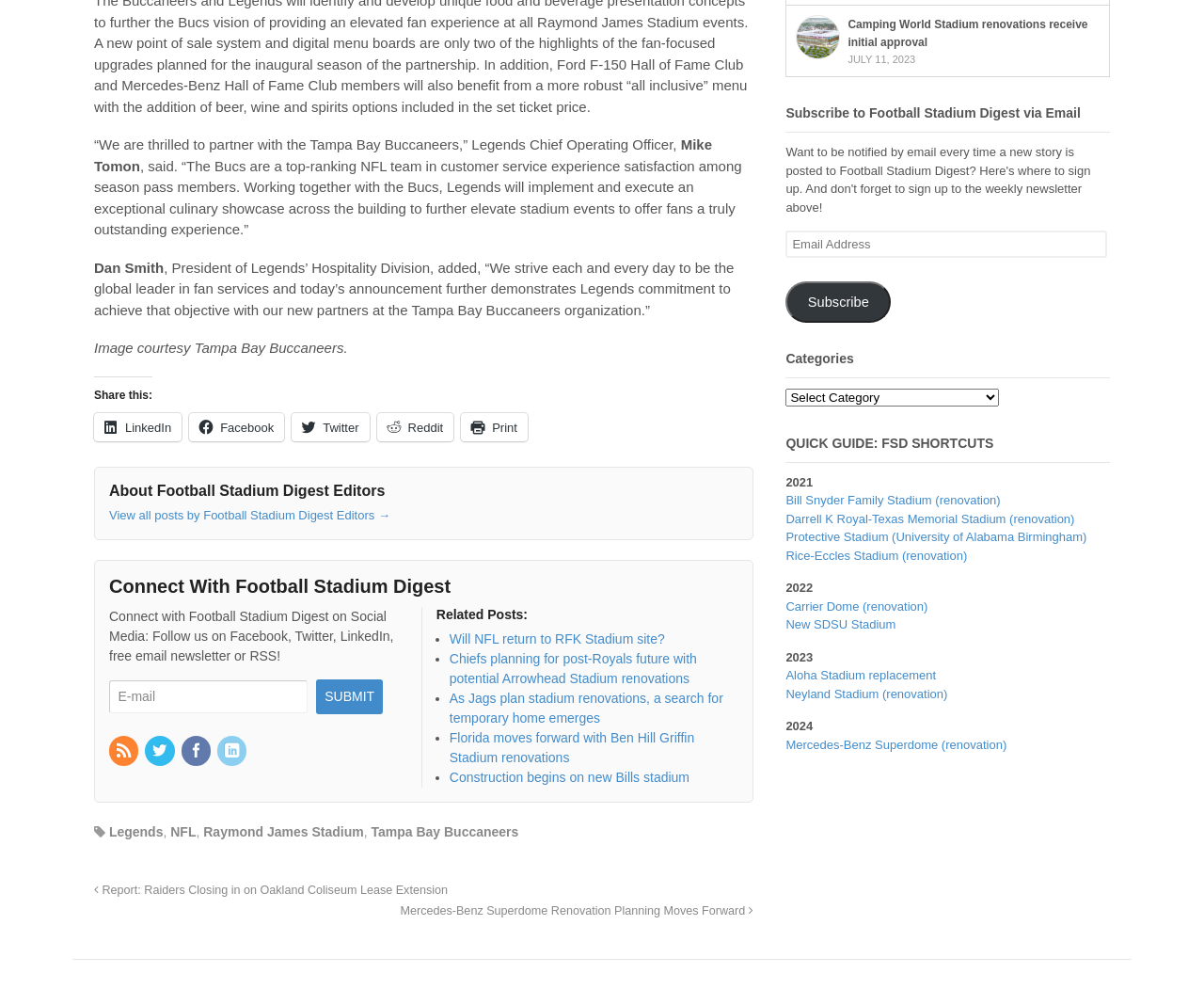Please find the bounding box for the following UI element description. Provide the coordinates in (top-left x, top-left y, bottom-right x, bottom-right y) format, with values between 0 and 1: Bill Snyder Family Stadium (renovation)

[0.653, 0.499, 0.831, 0.513]